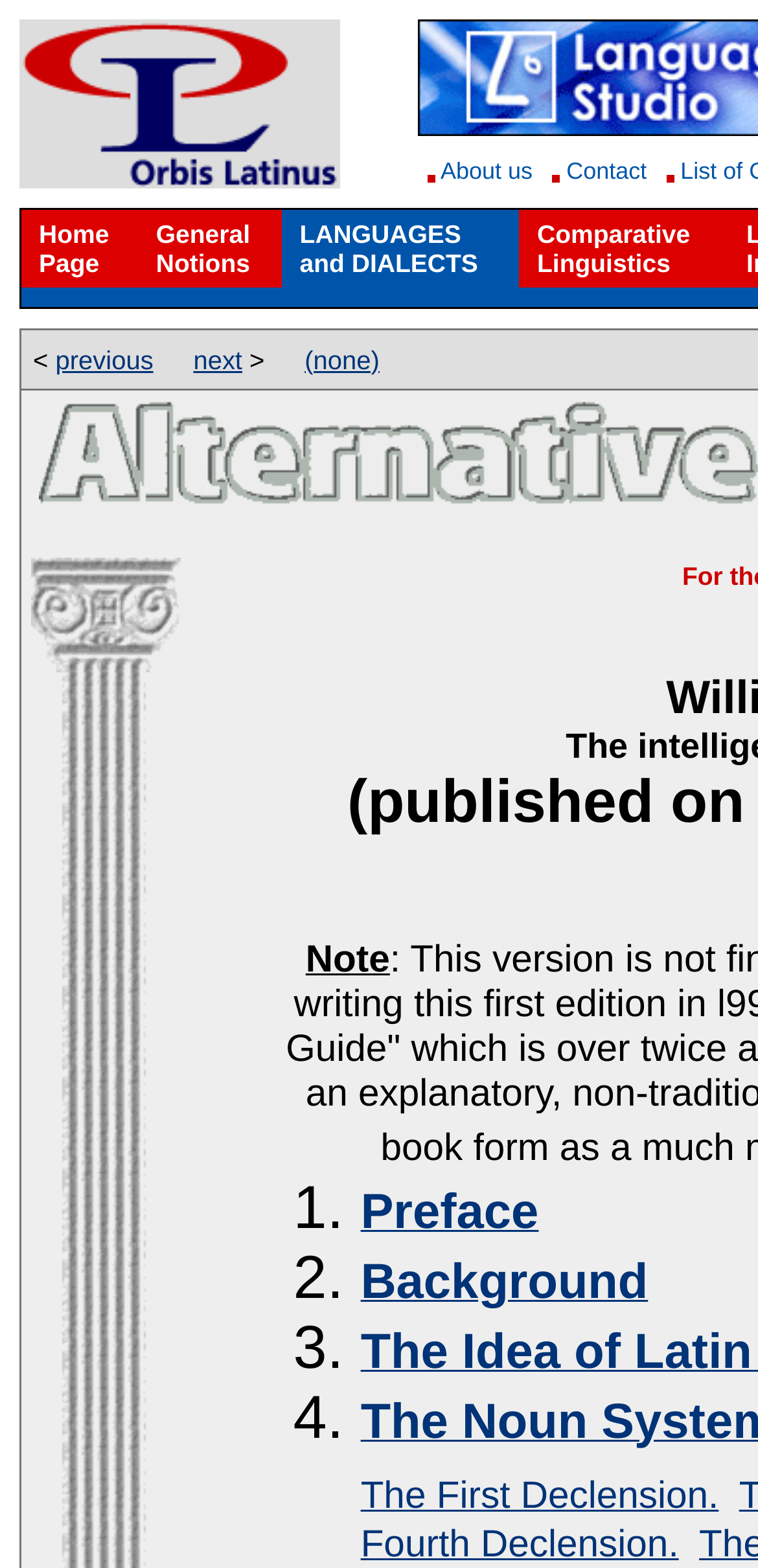Please locate the bounding box coordinates for the element that should be clicked to achieve the following instruction: "Learn about What Is PWS?". Ensure the coordinates are given as four float numbers between 0 and 1, i.e., [left, top, right, bottom].

None